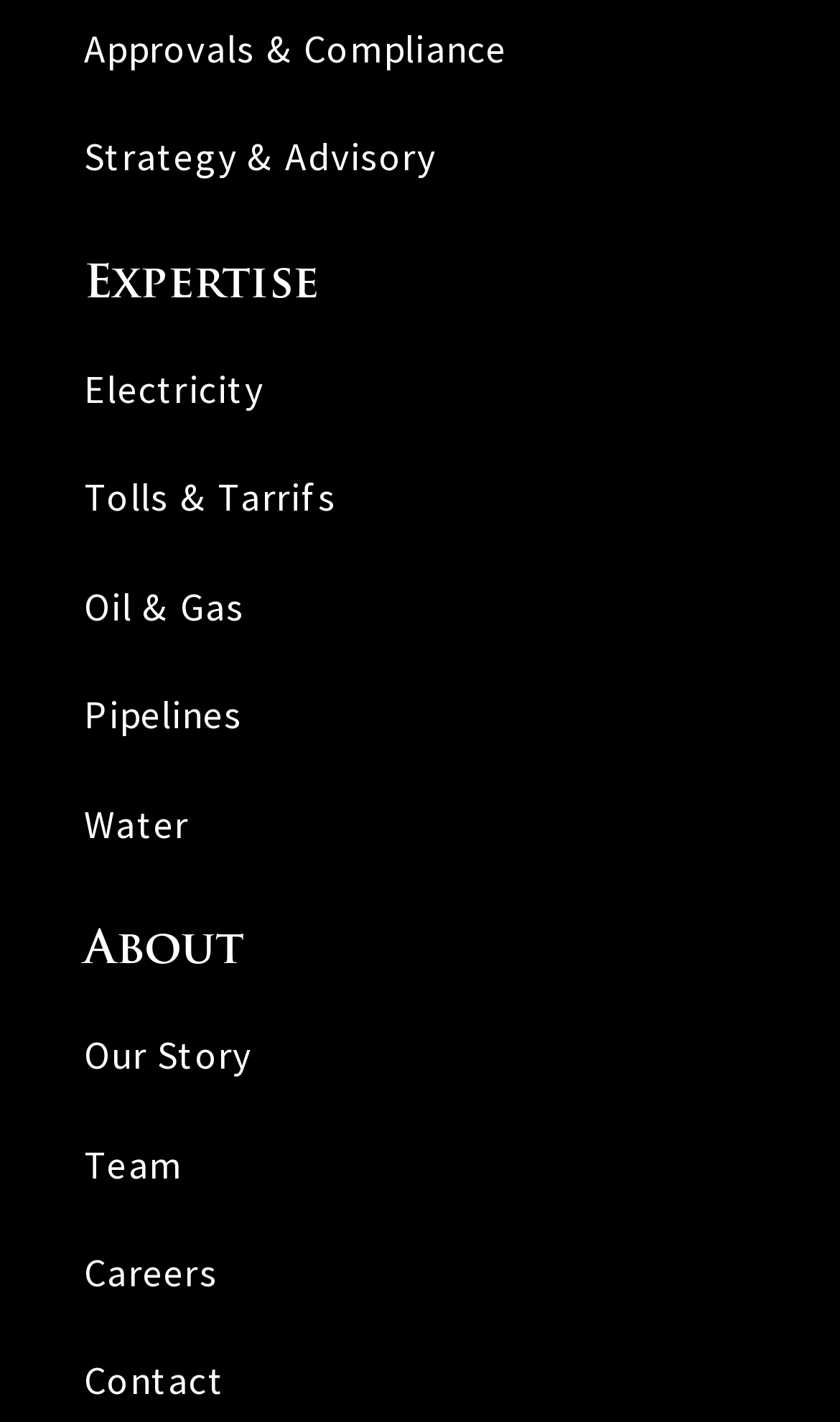Identify the bounding box coordinates of the element that should be clicked to fulfill this task: "Read related article about Air Swimmers Angry Birds RC Red Bird". The coordinates should be provided as four float numbers between 0 and 1, i.e., [left, top, right, bottom].

None